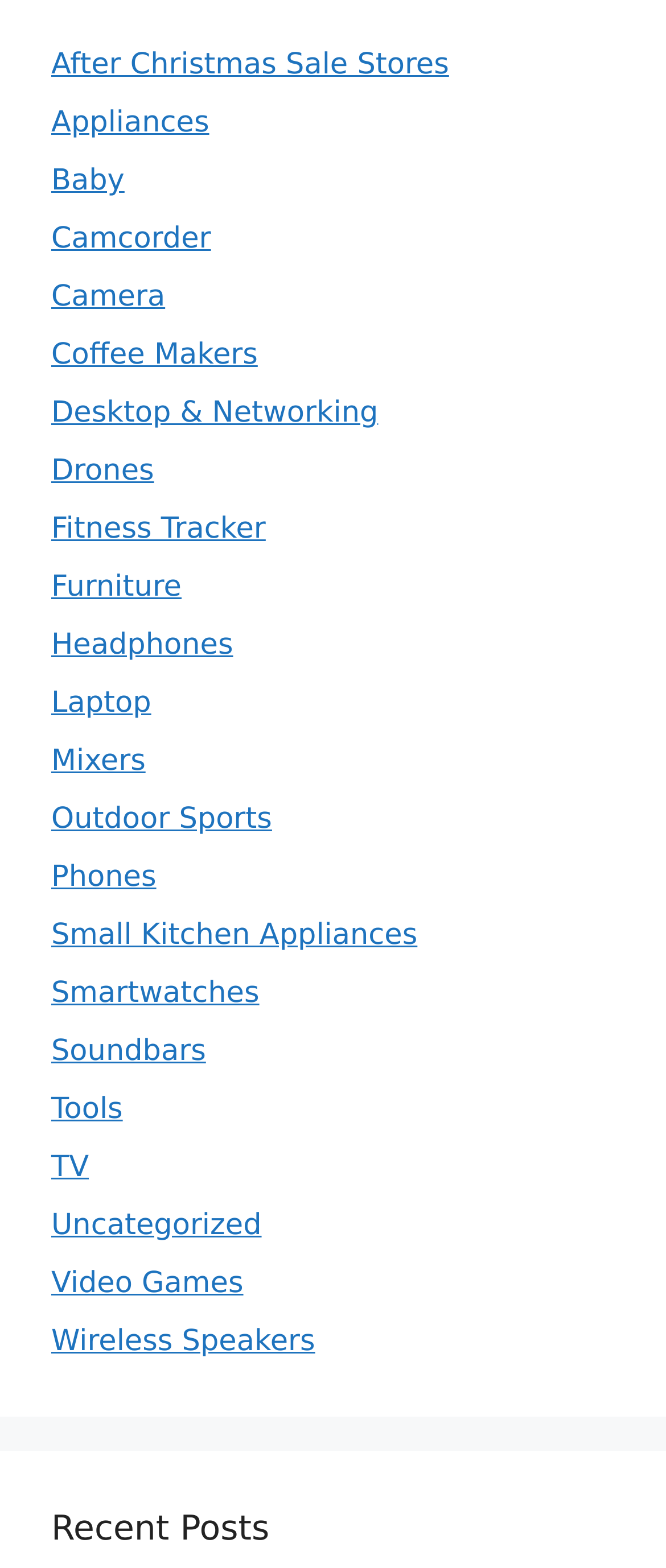Give the bounding box coordinates for this UI element: "After Christmas Sale Stores". The coordinates should be four float numbers between 0 and 1, arranged as [left, top, right, bottom].

[0.077, 0.031, 0.674, 0.052]